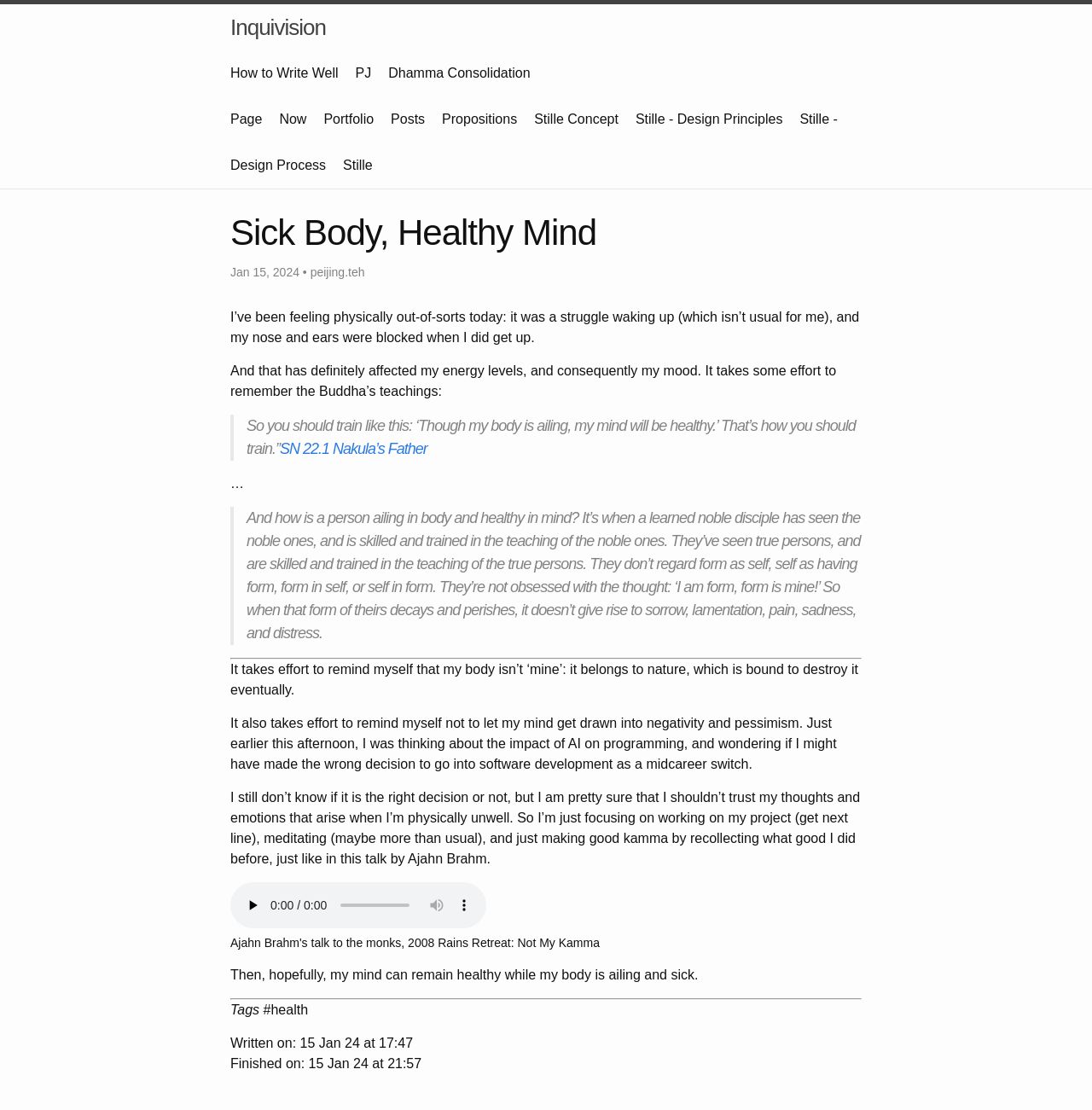Offer a thorough description of the webpage.

This webpage is a personal blog post titled "Sick Body, Healthy Mind" with a focus on the author's physical and mental well-being. At the top of the page, there is a navigation menu with 9 links, including "Inquivision", "How to Write Well", and "Portfolio", among others. 

Below the navigation menu, the blog post begins with a header that includes the title, a timestamp, and the author's name. The main content of the post is divided into several sections, each with a distinct theme. The first section describes the author's physical discomfort and its impact on their energy levels and mood. 

The next section is a blockquote that quotes the Buddha's teachings on maintaining a healthy mind despite physical ailments. This is followed by another section where the author reflects on the importance of not identifying with their physical body and not letting negative thoughts dominate their mind. 

The post also includes a blockquote with a longer passage from the Buddha's teachings, which discusses the importance of not regarding the physical body as self. After this, the author shares their personal struggles with feelings of uncertainty and negativity, particularly in relation to their career choices. 

The post concludes with a section that includes an audio player with a talk by Ajahn Brahm, followed by a figcaption. The final sections of the post include a separator line, a "Tags" section with a single tag "#health", and a footer with timestamps for when the post was written and finished.